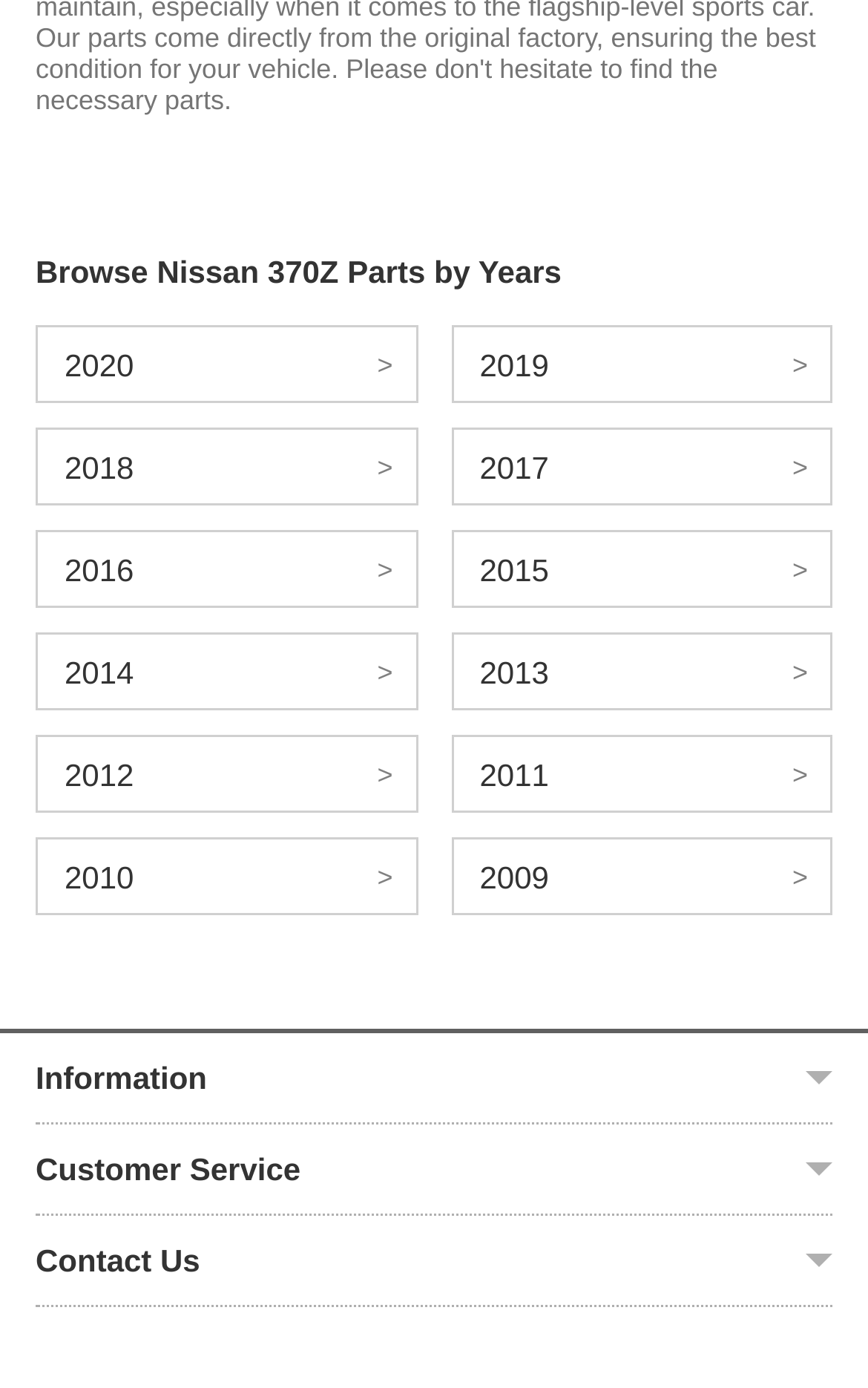Please find the bounding box for the UI element described by: "Help Center".

[0.041, 0.857, 0.205, 0.879]